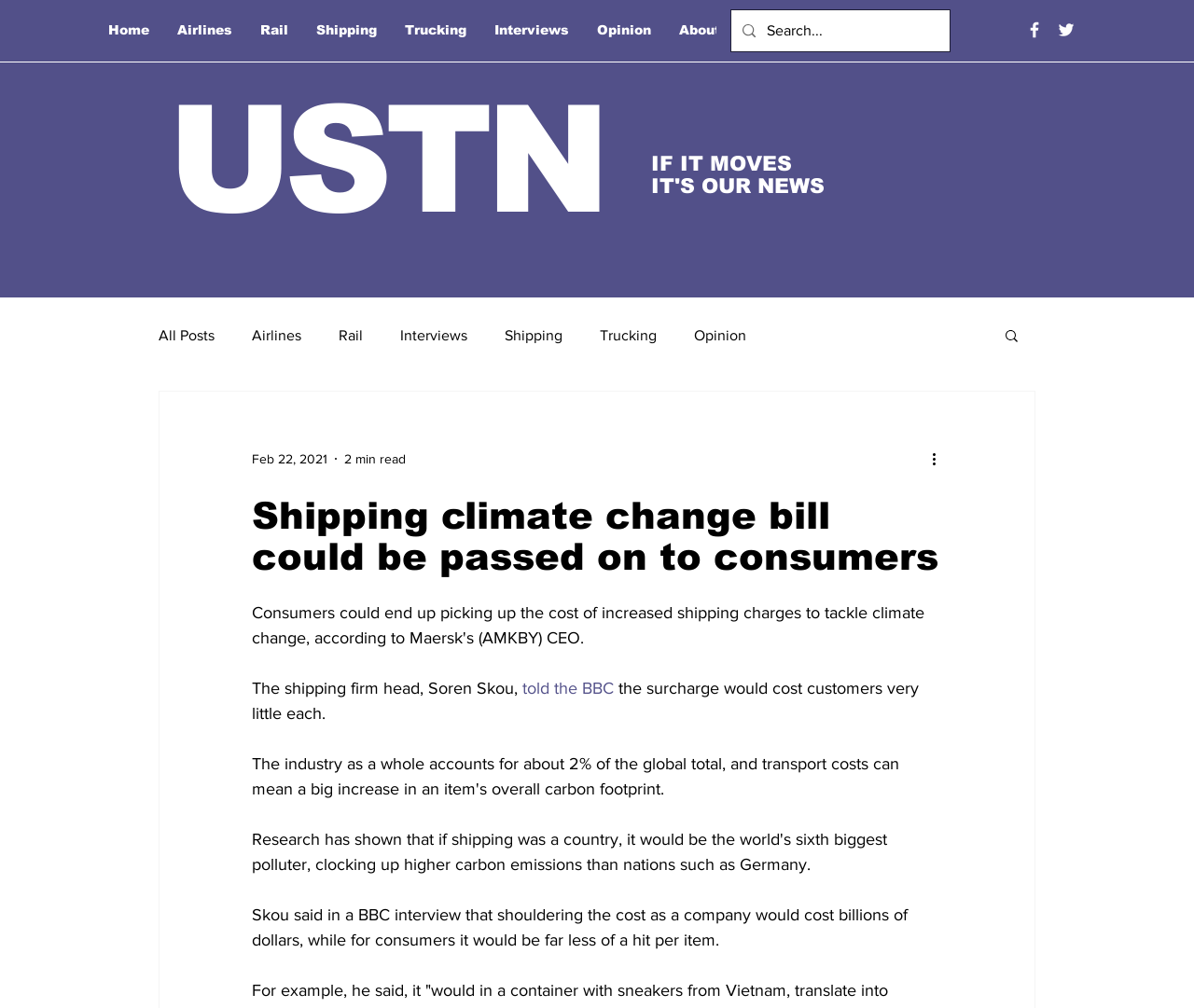Determine the bounding box coordinates of the region I should click to achieve the following instruction: "Click on the Search button". Ensure the bounding box coordinates are four float numbers between 0 and 1, i.e., [left, top, right, bottom].

[0.84, 0.325, 0.855, 0.344]